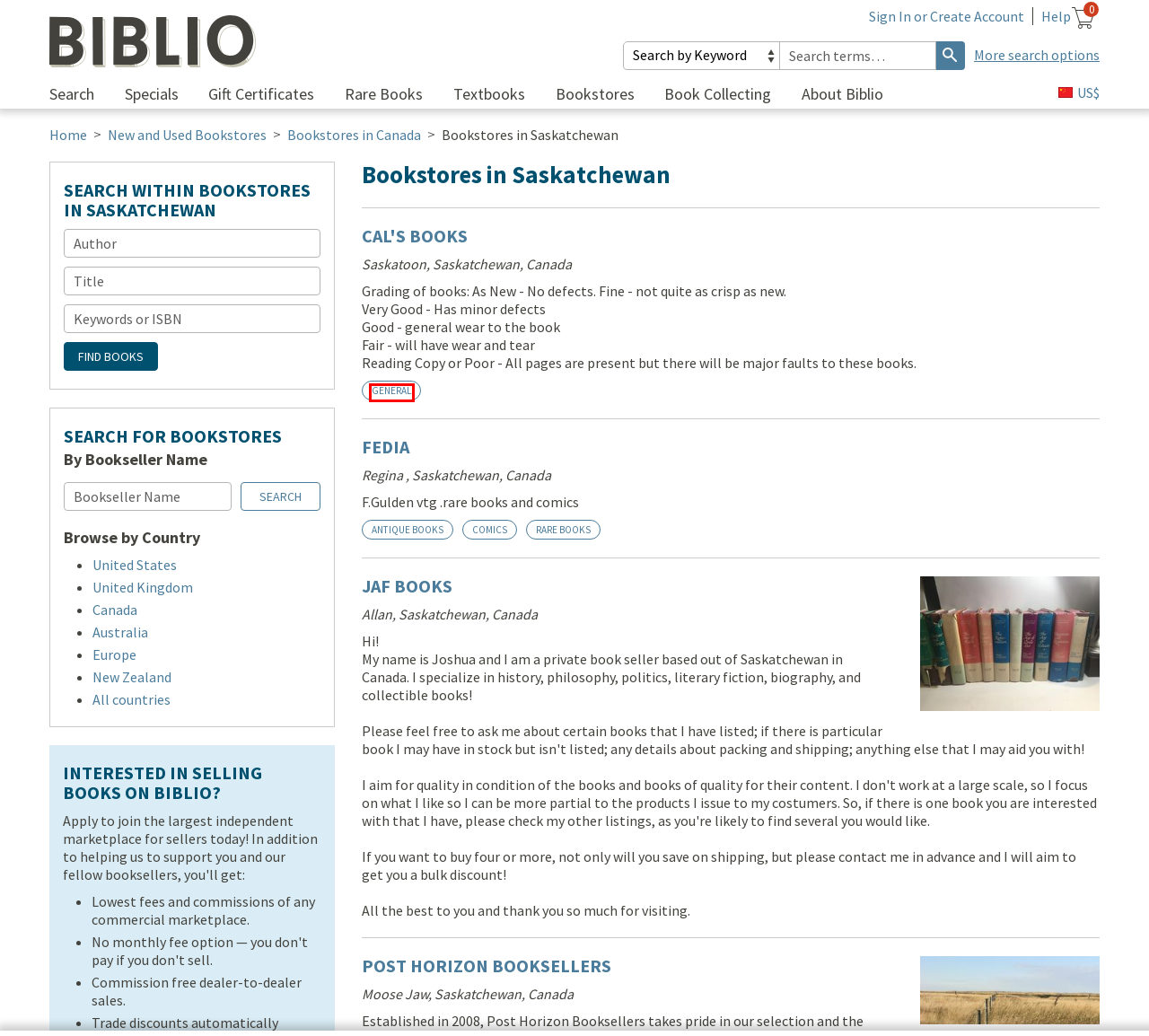Given a webpage screenshot with a UI element marked by a red bounding box, choose the description that best corresponds to the new webpage that will appear after clicking the element. The candidates are:
A. Bookstores specializing in General
B. Book Collecting Guide
C. New and Used Textbooks
D. Biblio : Answers
E. Post Horizon Booksellers, Moose Jaw, Saskatchewan, Canada
F. Discount Books - Uncommonly Good Used Books On Sale
G. Bookstores in Canada - Biblio.com Independent Bookstores
H. Fedia, Regina, Saskatchewan, Canada

A